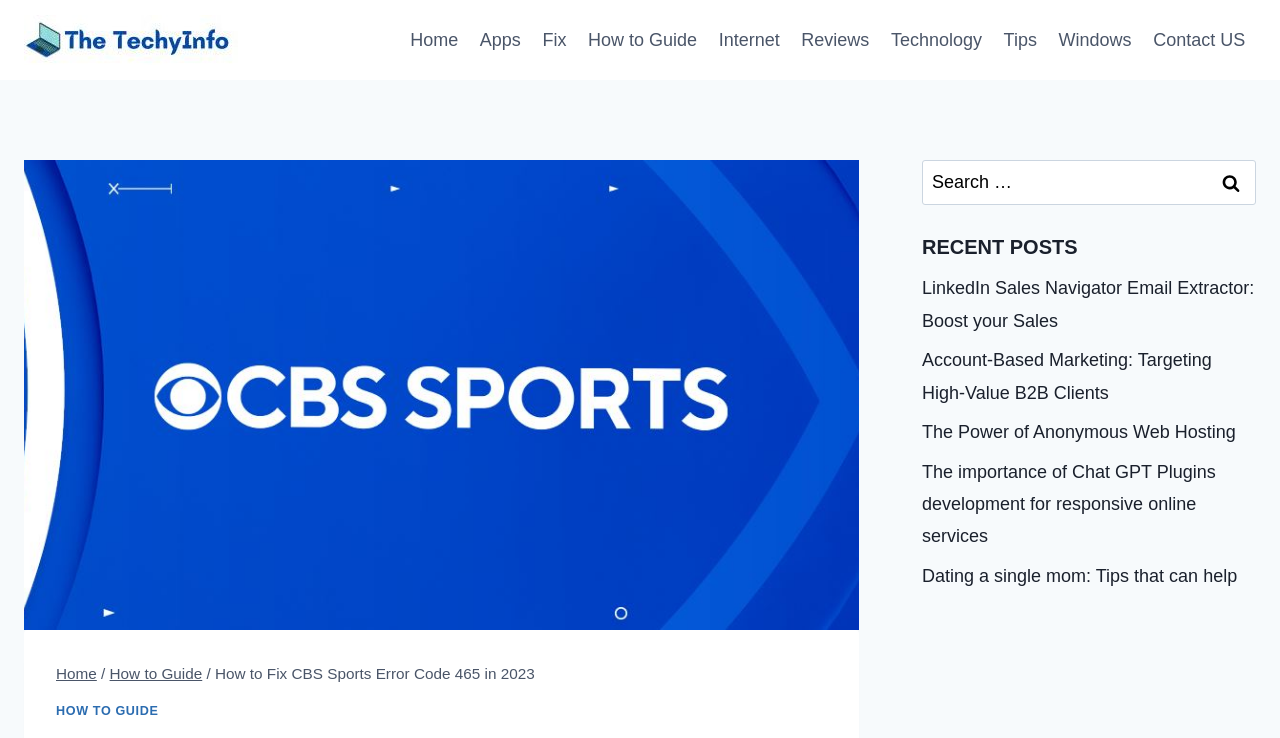What is the website's primary navigation? Refer to the image and provide a one-word or short phrase answer.

Home, Apps, Fix, etc.